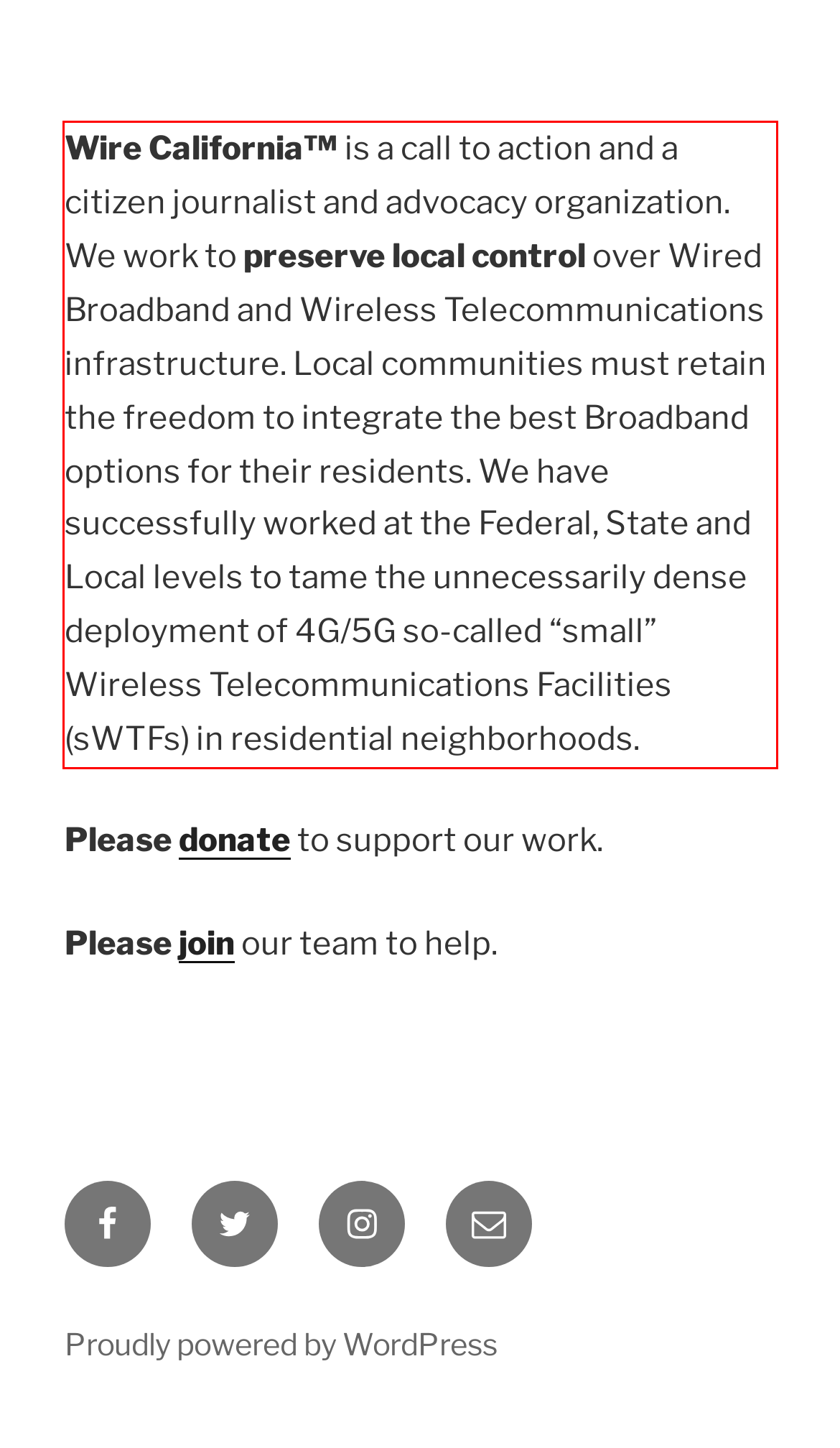Inspect the webpage screenshot that has a red bounding box and use OCR technology to read and display the text inside the red bounding box.

Wire California™ is a call to action and a citizen journalist and advocacy organization. We work to preserve local control over Wired Broadband and Wireless Telecommunications infrastructure. Local communities must retain the freedom to integrate the best Broadband options for their residents. We have successfully worked at the Federal, State and Local levels to tame the unnecessarily dense deployment of 4G/5G so-called “small” Wireless Telecommunications Facilities (sWTFs) in residential neighborhoods.